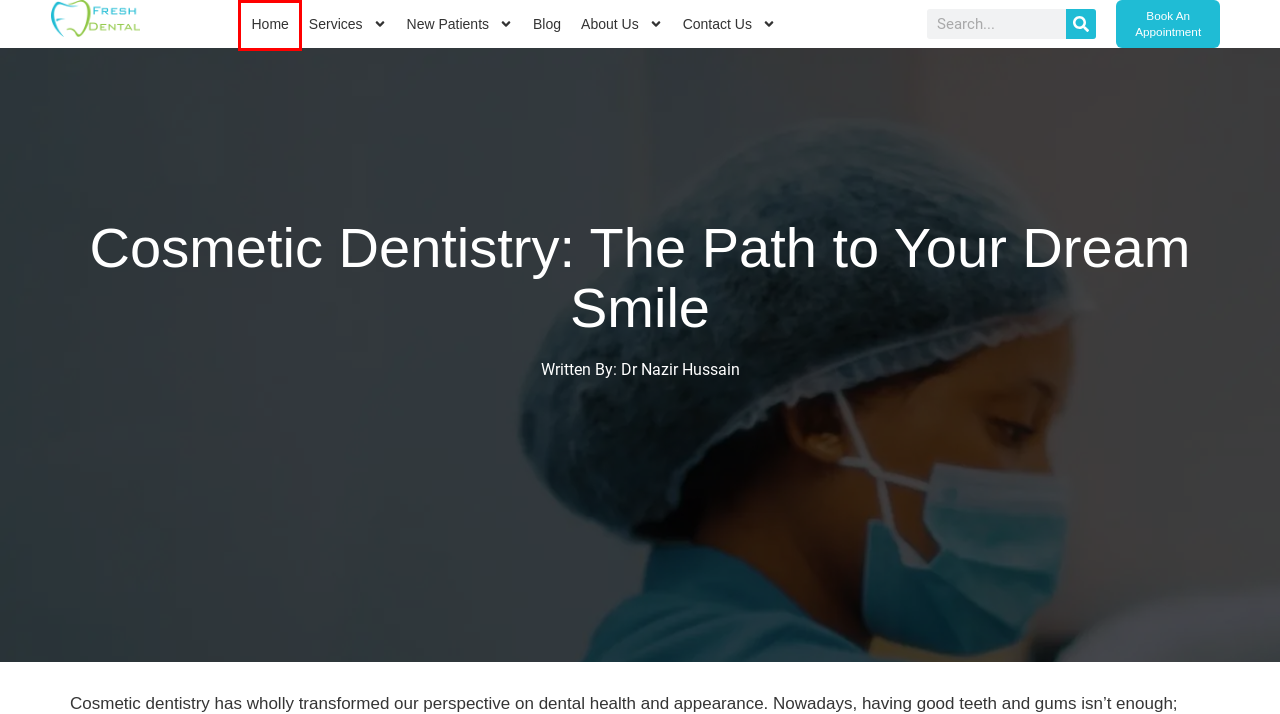You are given a screenshot of a webpage within which there is a red rectangle bounding box. Please choose the best webpage description that matches the new webpage after clicking the selected element in the bounding box. Here are the options:
A. Emergency Dentistry - Fresh Dental
B. Blog - Fresh Dental
C. Boost Conversions: Digital Marketing Services Edmonton - DigitizeMedia
D. Home - Fresh Dental
E. Contact Us - Fresh Dental
F. About Us - Fresh Dental
G. Book An Appointment - Fresh Dental
H. Dr Nazir Hussain - Fresh Dental

D